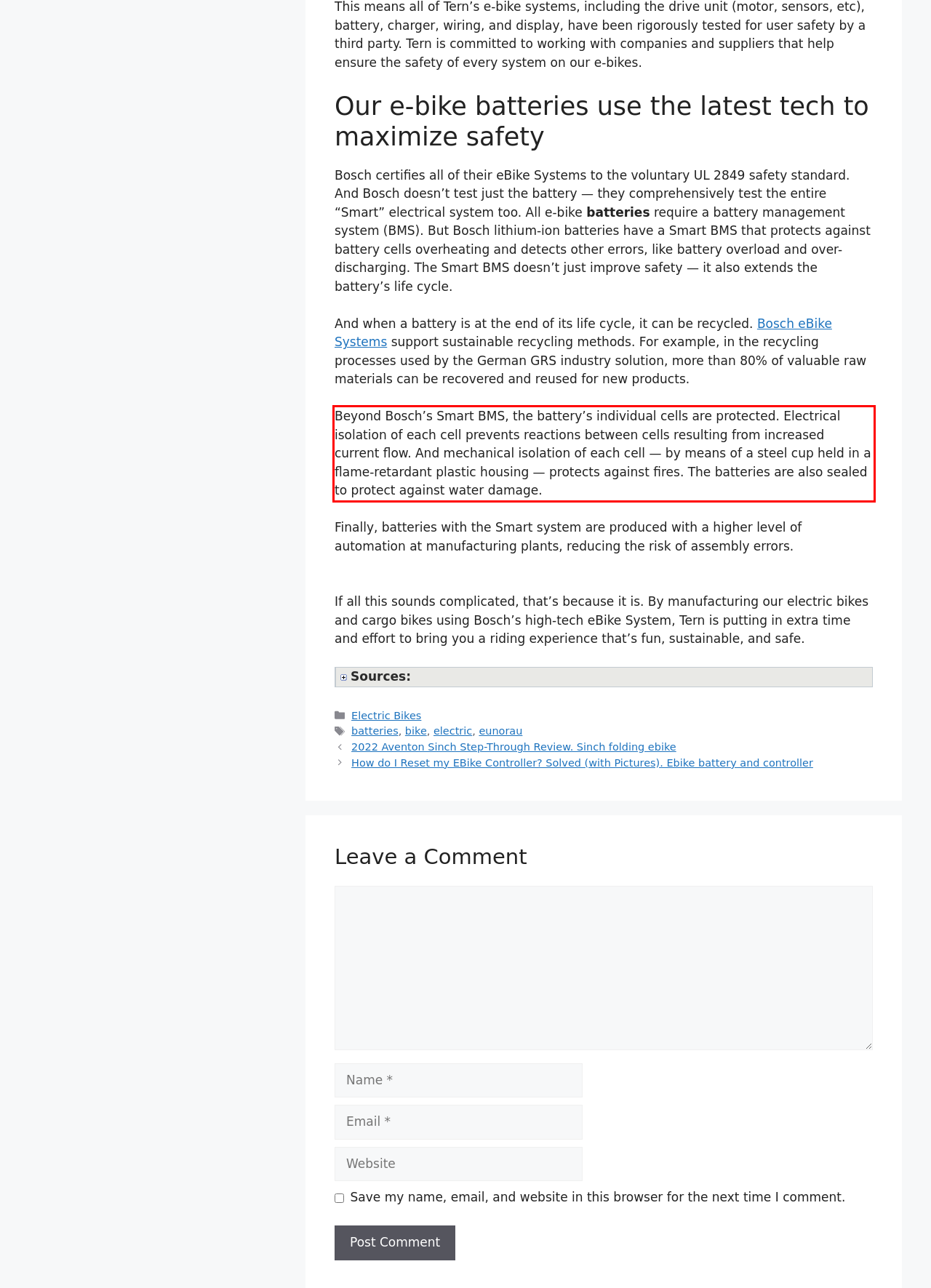You have a screenshot of a webpage with a red bounding box. Use OCR to generate the text contained within this red rectangle.

Beyond Bosch’s Smart BMS, the battery’s individual cells are protected. Electrical isolation of each cell prevents reactions between cells resulting from increased current flow. And mechanical isolation of each cell — by means of a steel cup held in a flame-retardant plastic housing — protects against fires. The batteries are also sealed to protect against water damage.